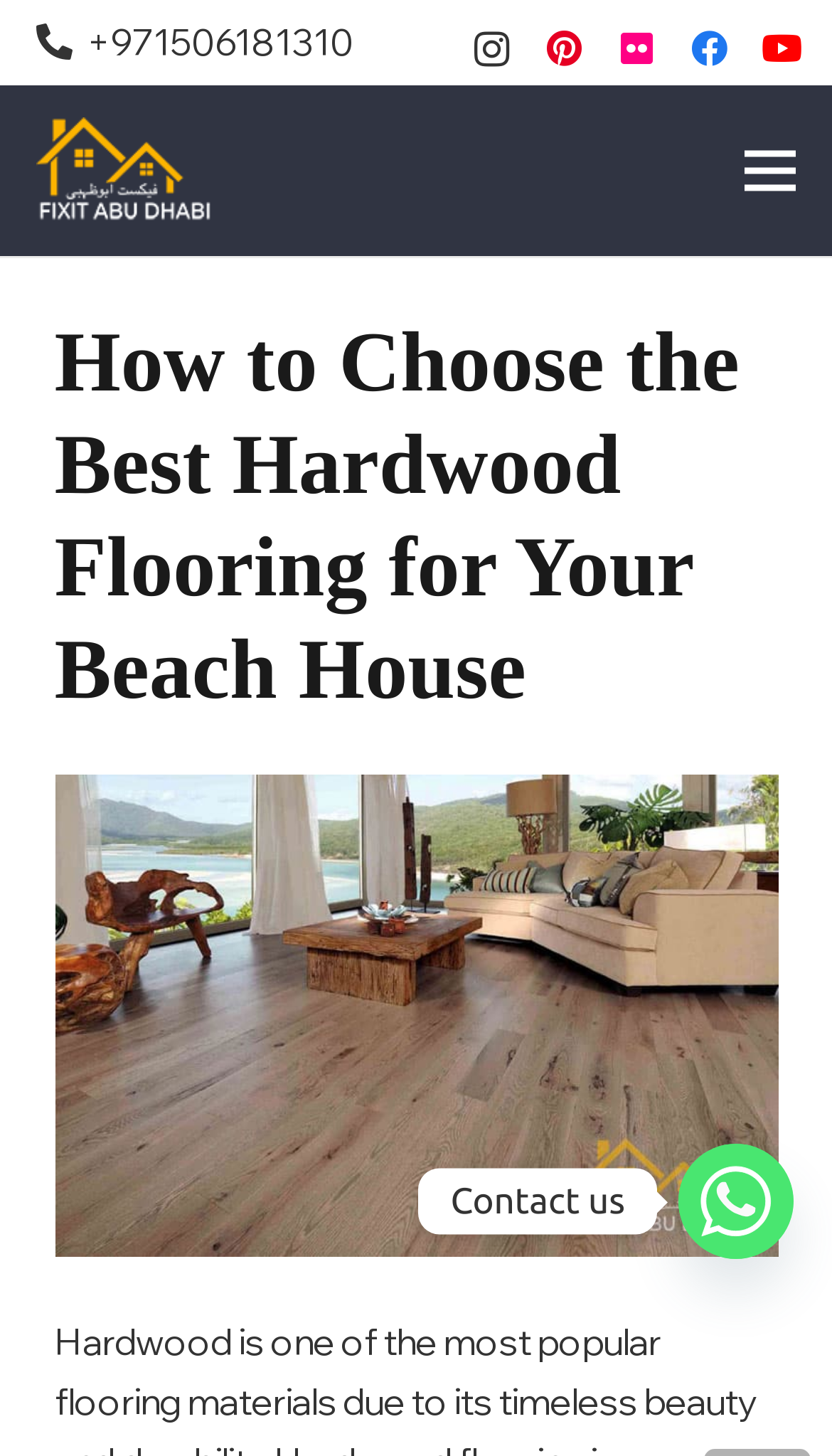Please specify the bounding box coordinates for the clickable region that will help you carry out the instruction: "Open Instagram".

[0.547, 0.008, 0.634, 0.058]